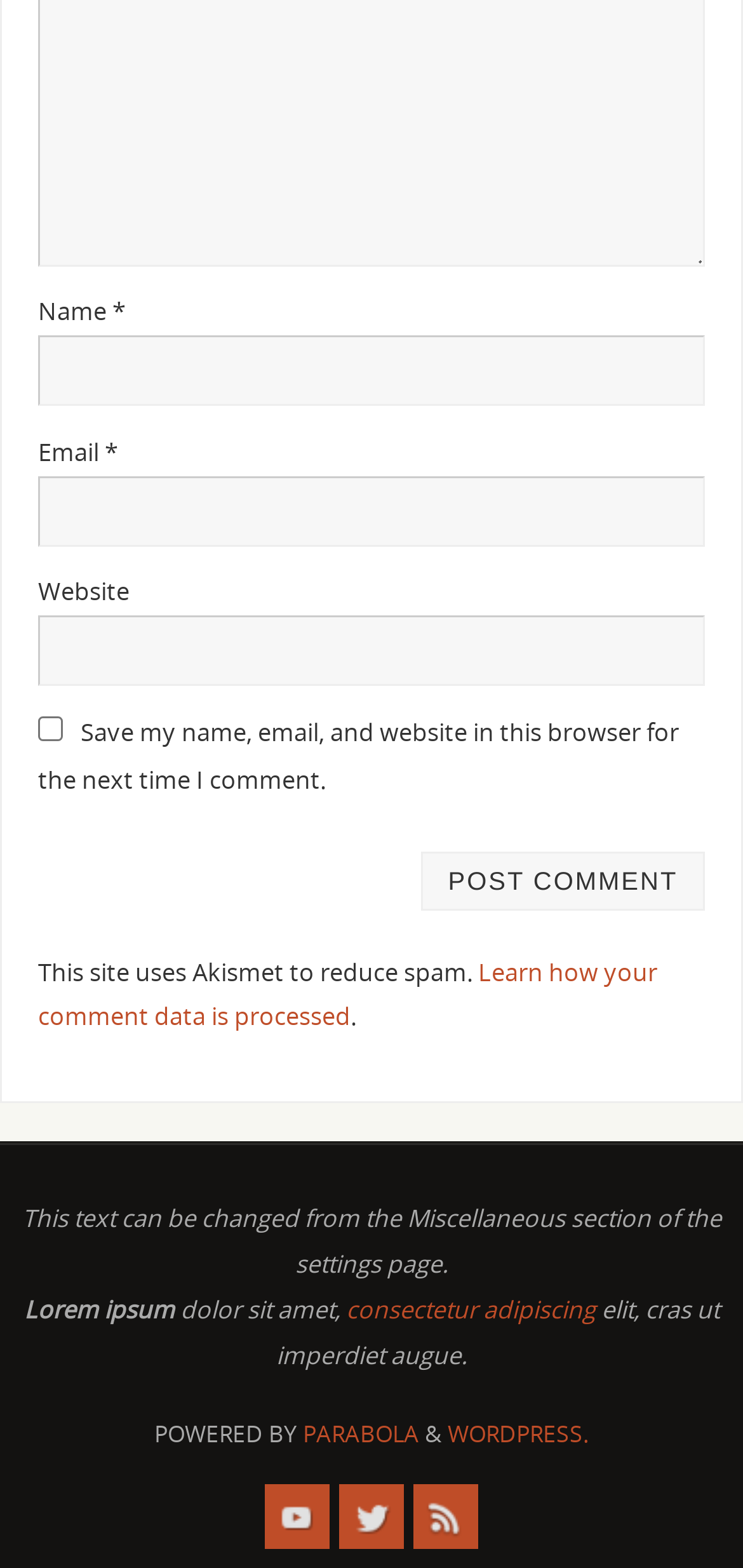Can you identify the bounding box coordinates of the clickable region needed to carry out this instruction: 'Click the Post Comment button'? The coordinates should be four float numbers within the range of 0 to 1, stated as [left, top, right, bottom].

[0.566, 0.544, 0.949, 0.58]